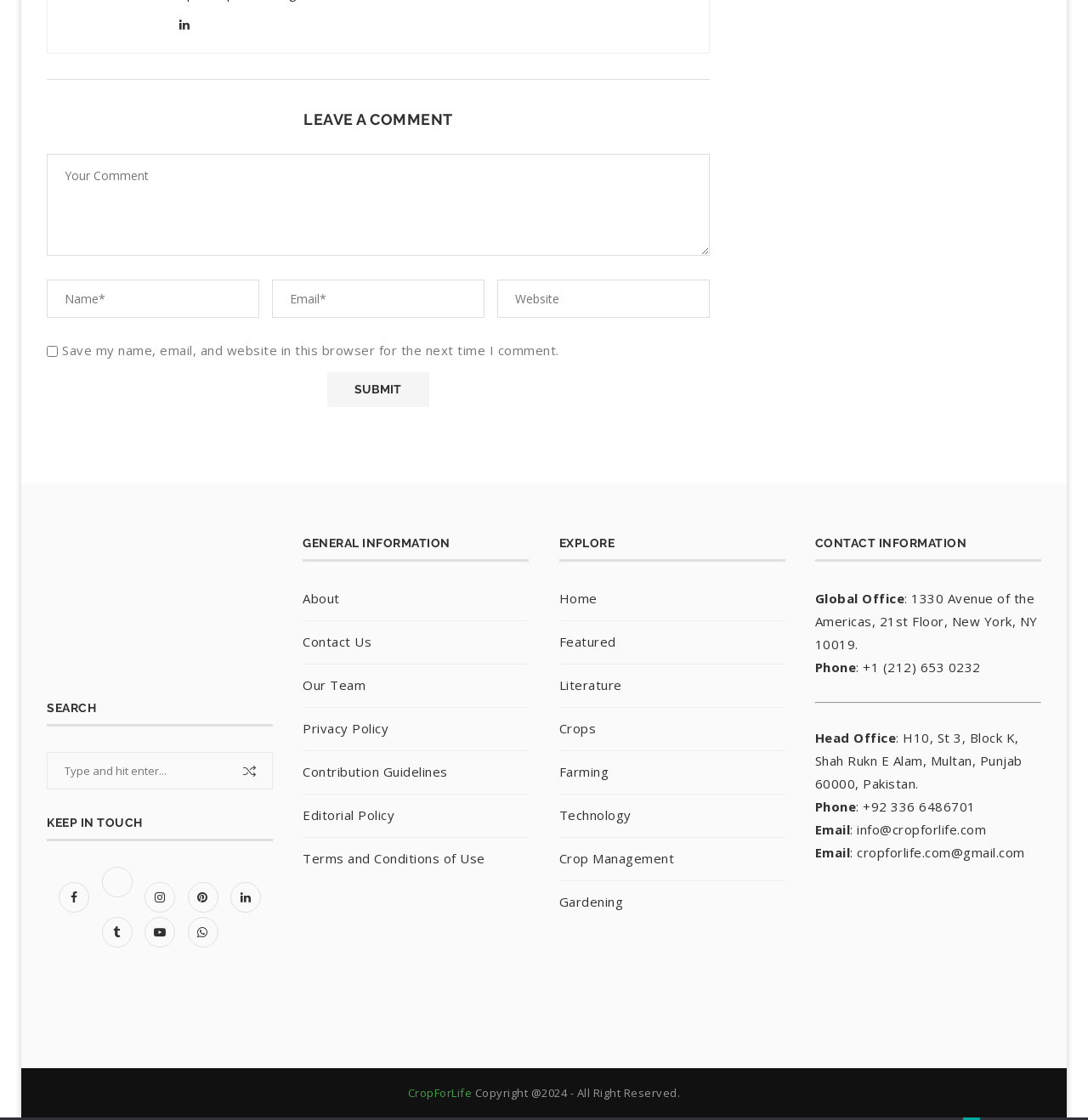Determine the bounding box coordinates for the area that needs to be clicked to fulfill this task: "Contact us". The coordinates must be given as four float numbers between 0 and 1, i.e., [left, top, right, bottom].

[0.278, 0.565, 0.342, 0.58]